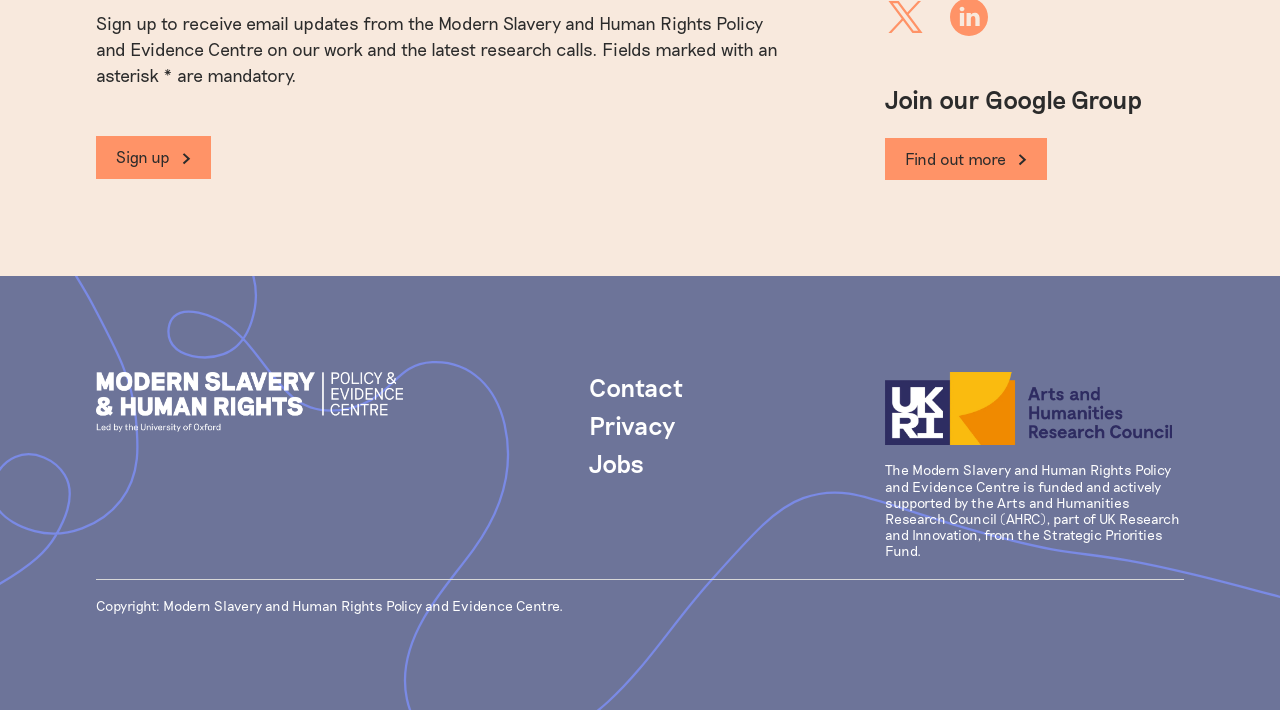Identify the bounding box coordinates for the UI element described by the following text: "Sign up". Provide the coordinates as four float numbers between 0 and 1, in the format [left, top, right, bottom].

[0.075, 0.192, 0.165, 0.252]